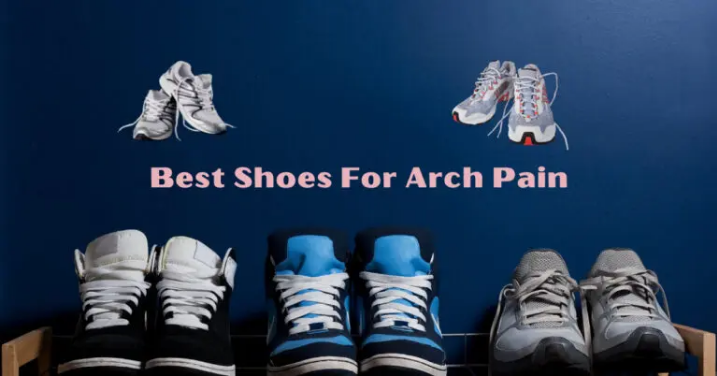Outline with detail what the image portrays.

The image features a collection of stylish shoes arranged on a shelf, prominently displayed against a vibrant blue background. Above the shoes, bold text reads "Best Shoes For Arch Pain," highlighting the purpose of these footwear options. The display includes various styles—black and white high-tops, blue and white sneakers, and gray trainers—suggesting a curated selection designed to provide comfort and support for individuals suffering from arch pain. The visual composition emphasizes both practicality and aesthetics, appealing to those seeking relief from foot discomfort while maintaining a fashionable look.